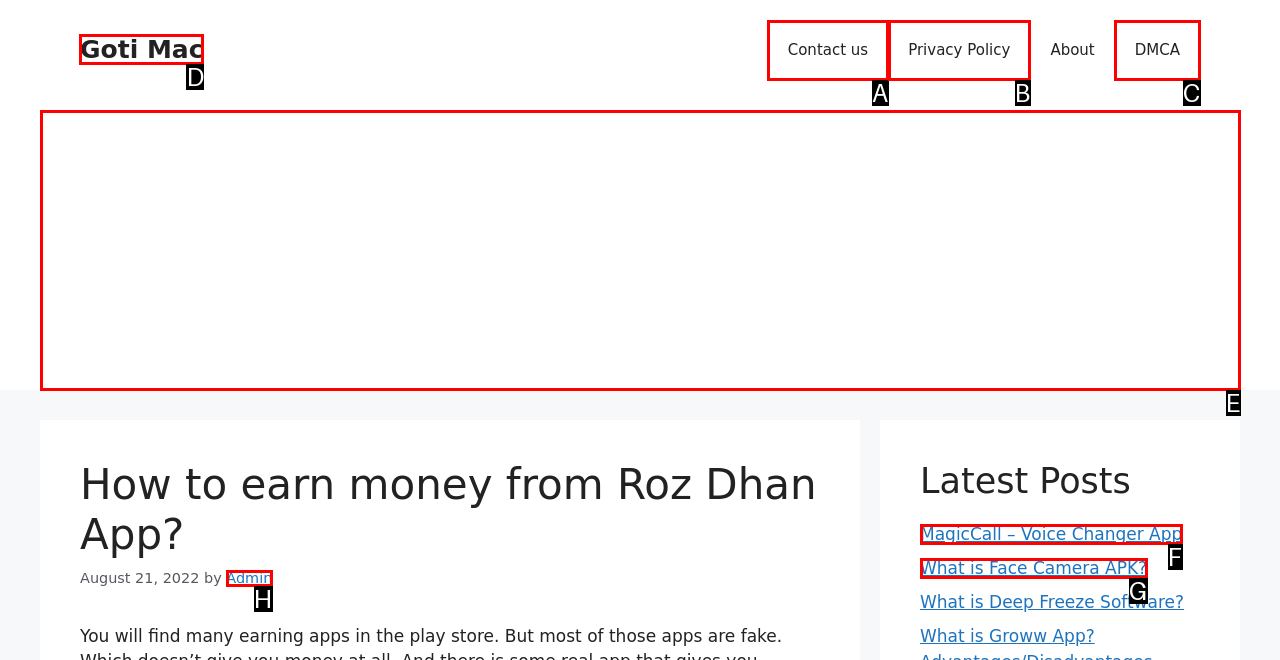Indicate the HTML element that should be clicked to perform the task: visit Goti Mac website Reply with the letter corresponding to the chosen option.

D